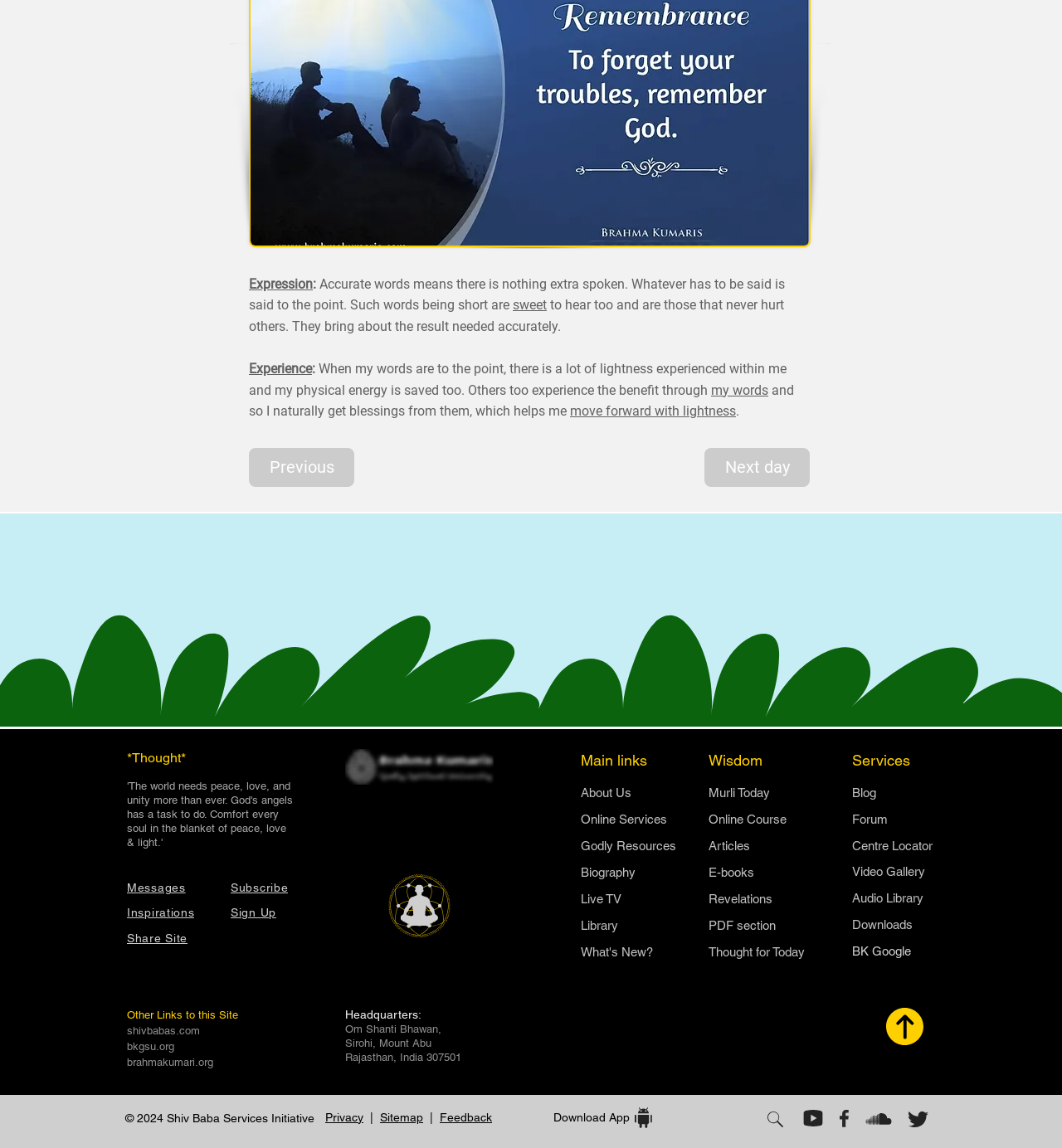Locate the bounding box of the user interface element based on this description: "Thought for Today".

[0.667, 0.823, 0.758, 0.835]